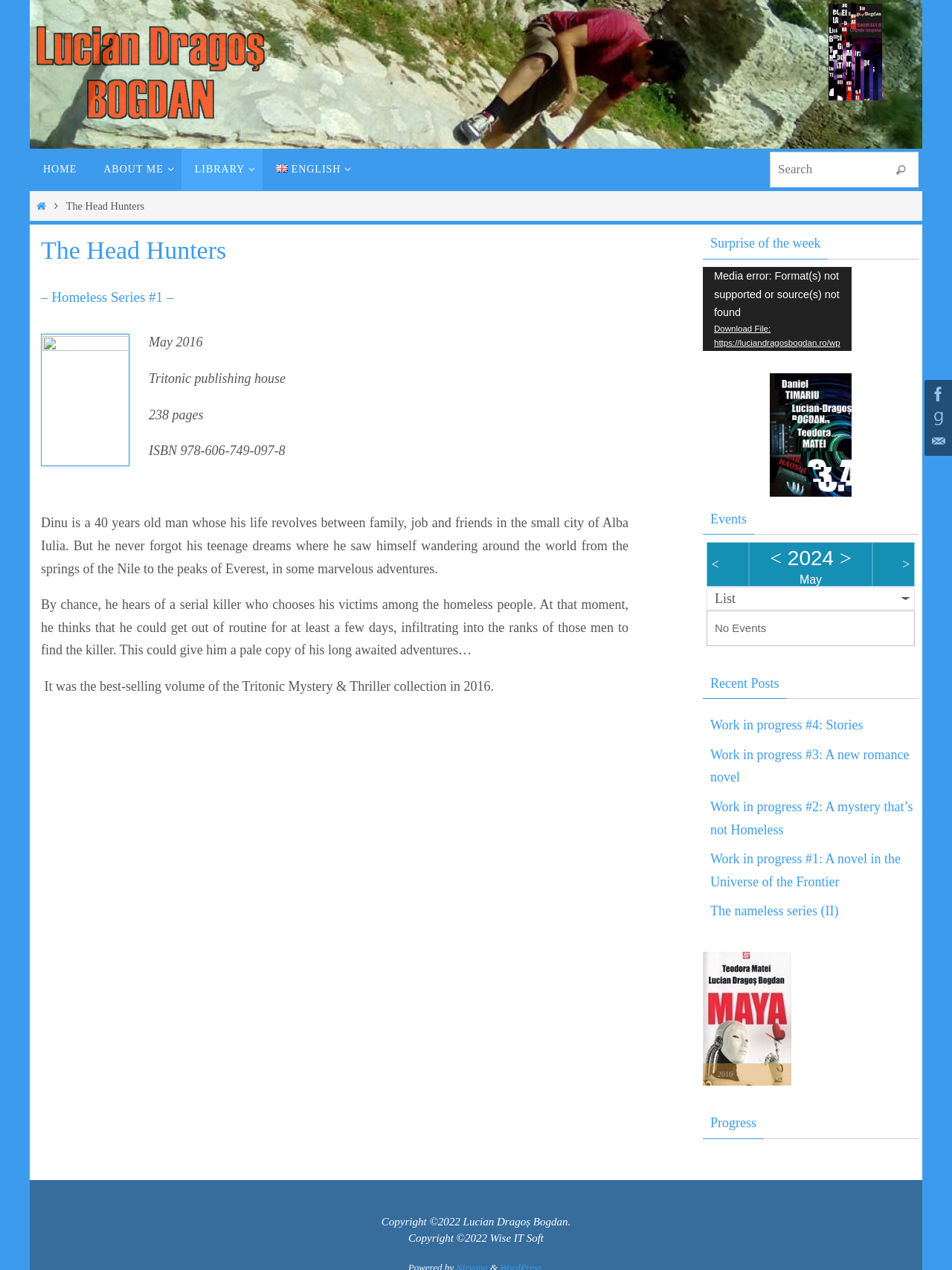Please determine the bounding box coordinates of the section I need to click to accomplish this instruction: "Visit Facebook page".

[0.971, 0.299, 0.996, 0.321]